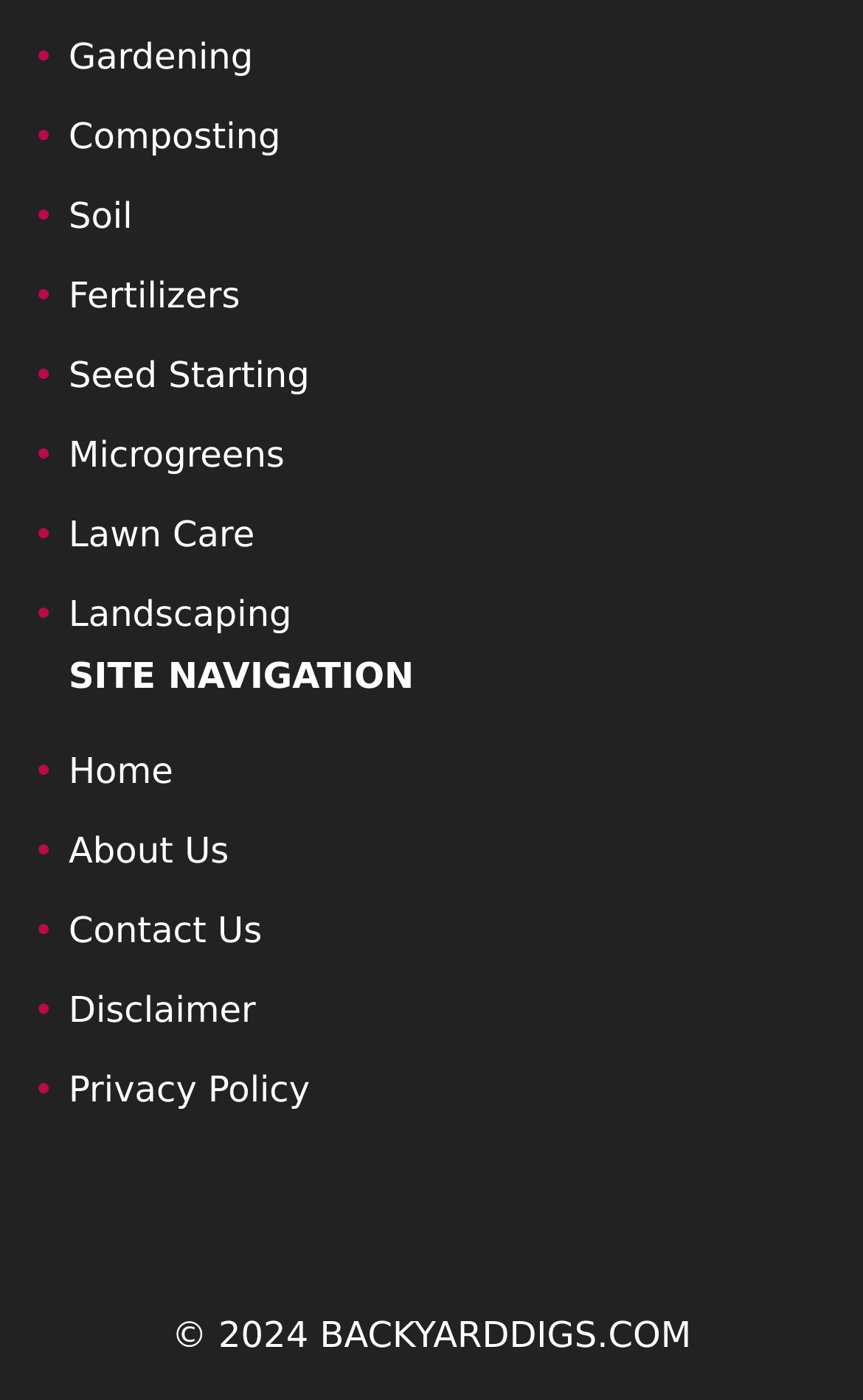Respond to the question below with a concise word or phrase:
What is the first gardening topic listed?

Gardening